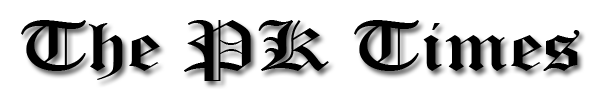What is the purpose of the logo on the webpage?
Refer to the screenshot and respond with a concise word or phrase.

Establishing a strong visual identity